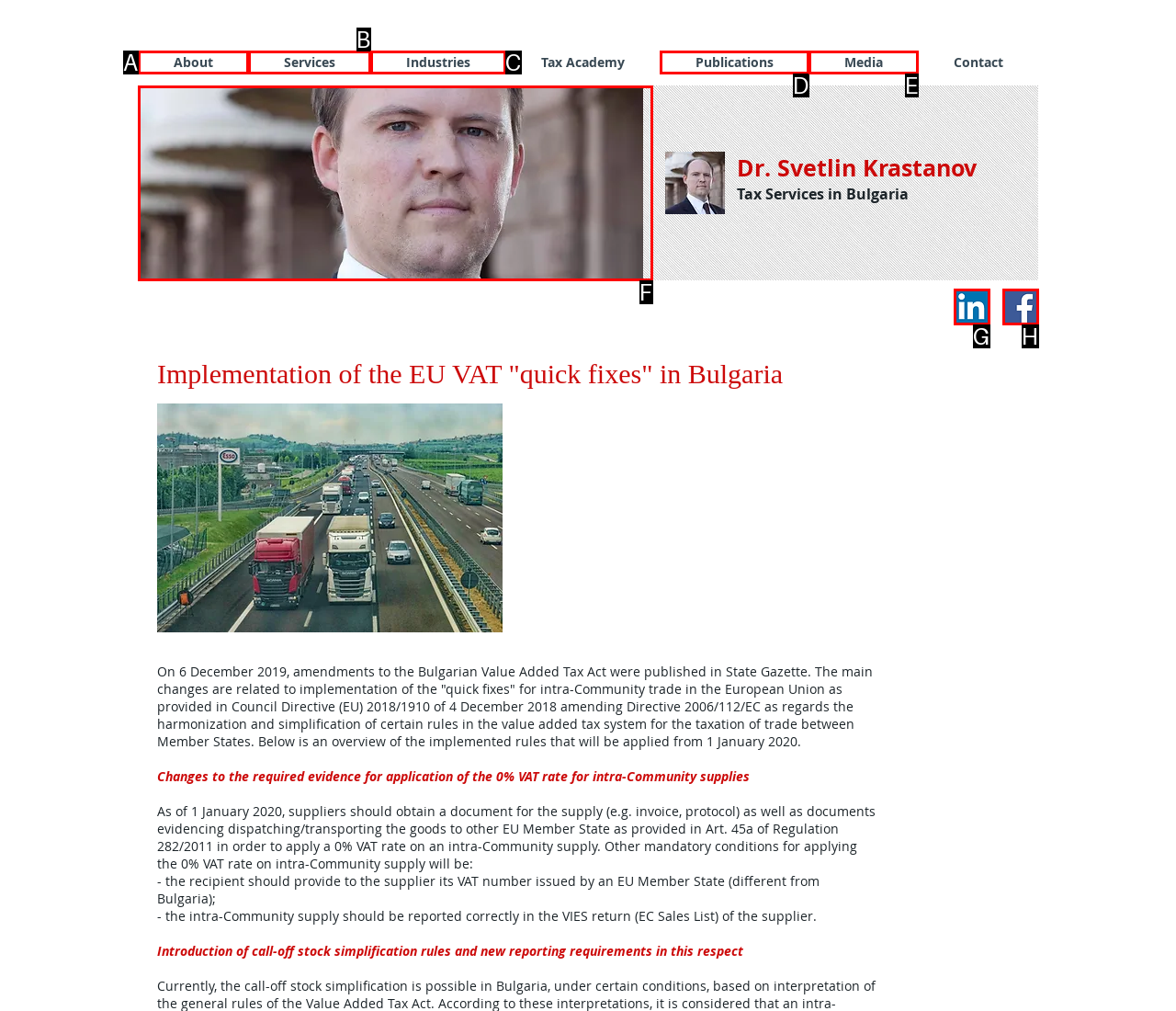Choose the HTML element that matches the description: aria-label="LinkedIn Social Icon"
Reply with the letter of the correct option from the given choices.

G